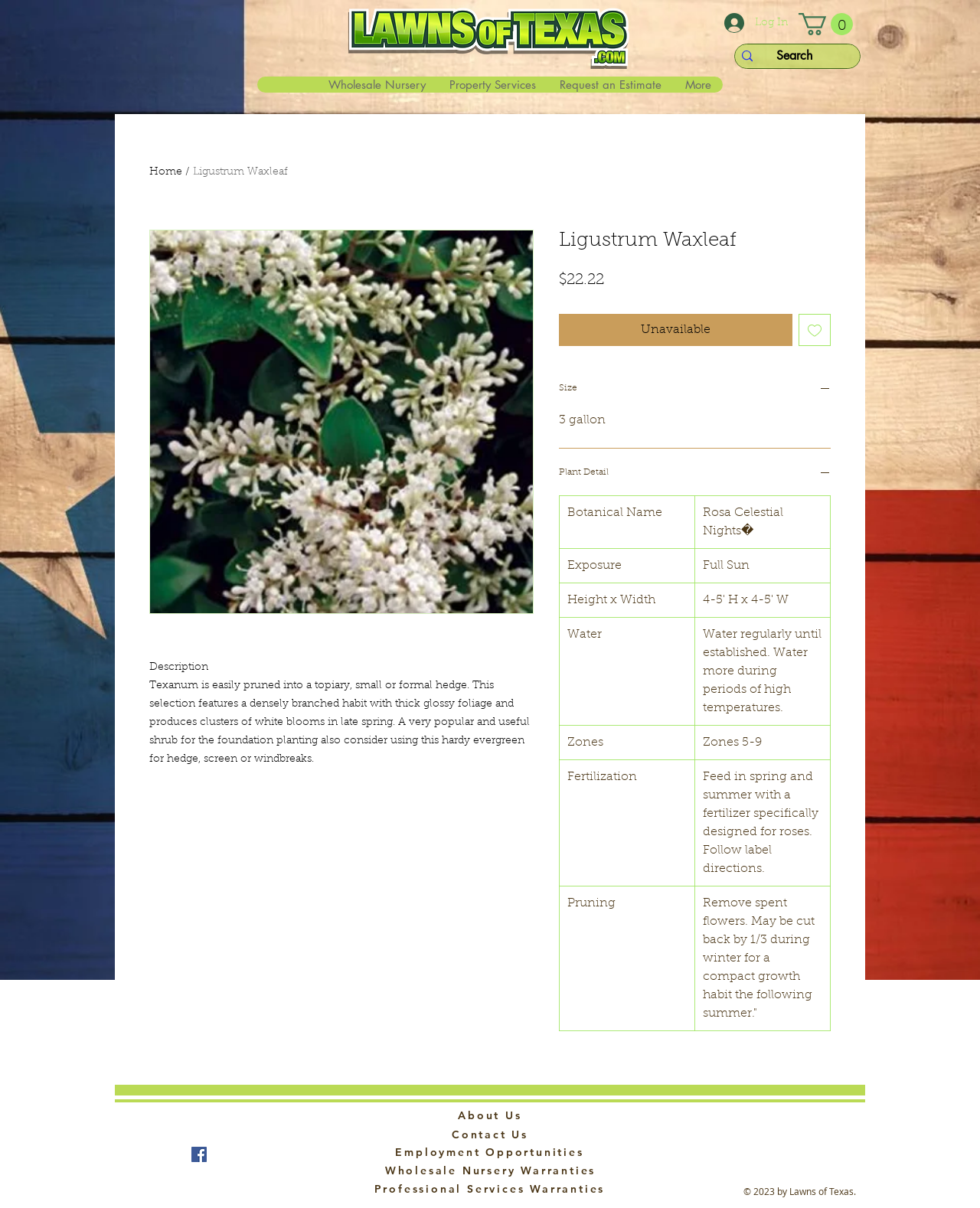Identify the bounding box for the UI element that is described as follows: "aria-label="Search" name="q" placeholder="Search"".

[0.777, 0.034, 0.845, 0.059]